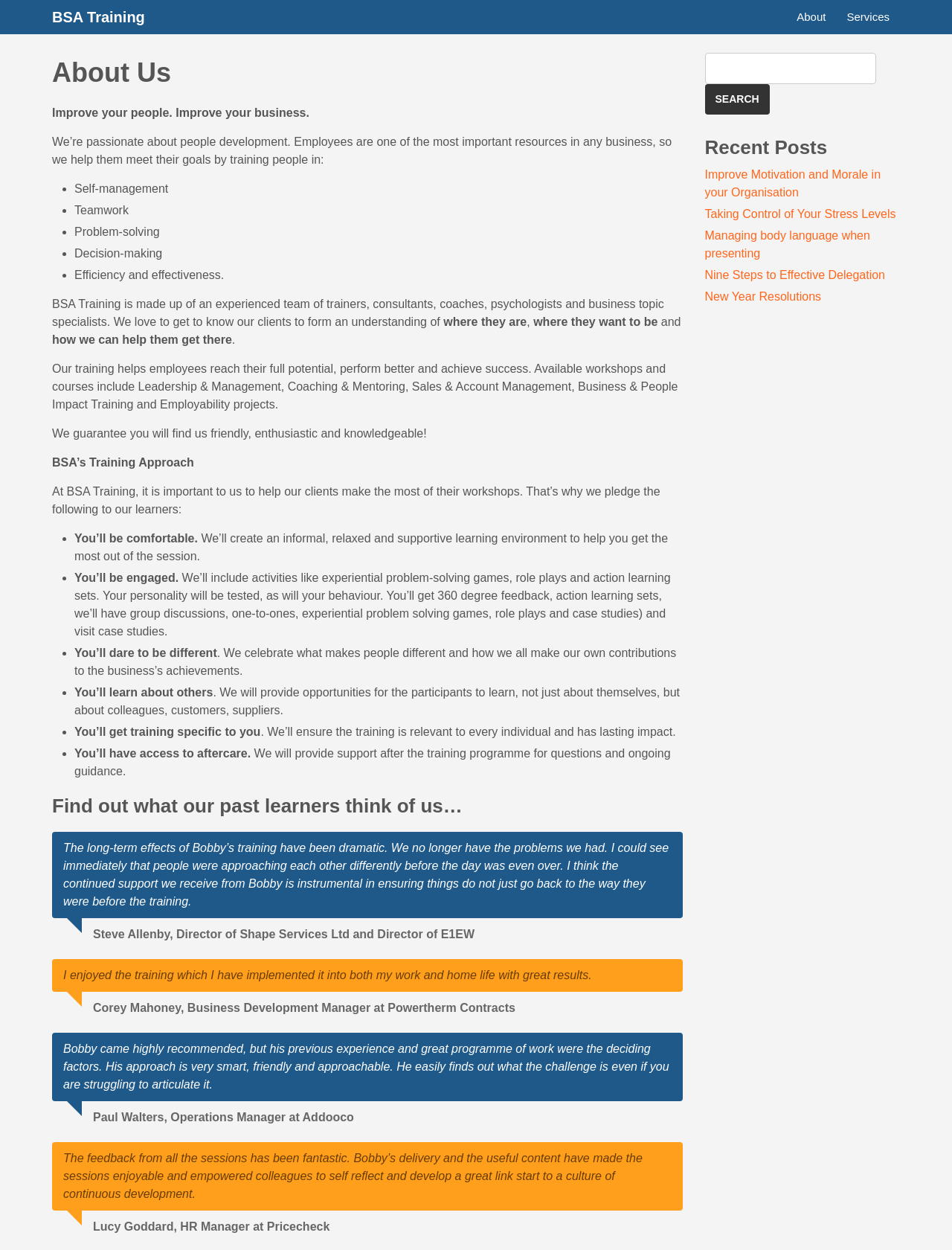What is the purpose of the search bar on the webpage?
Please answer the question as detailed as possible based on the image.

The search bar on the webpage allows users to search for specific content, such as blog posts or training programs, by typing in keywords or phrases. This feature enables users to quickly find relevant information on the webpage.